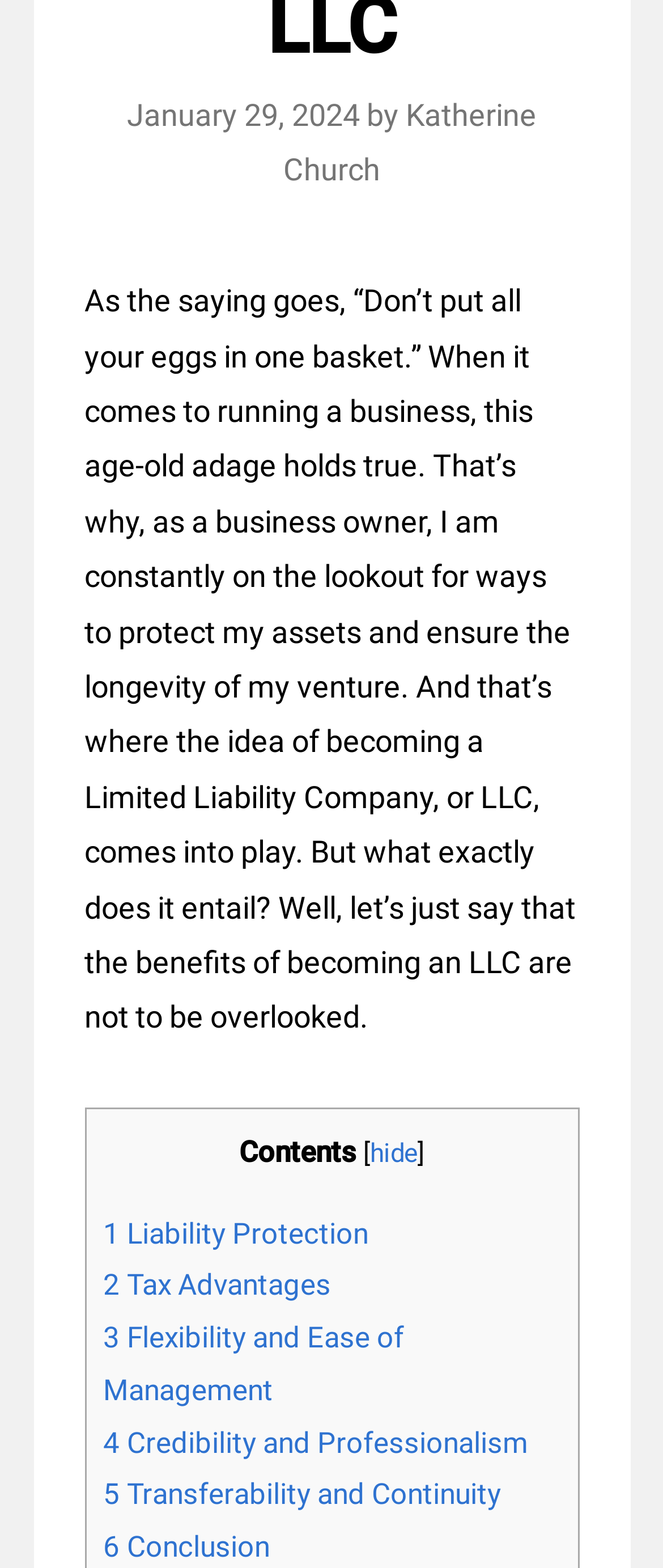Locate the bounding box coordinates of the element's region that should be clicked to carry out the following instruction: "Hide the contents". The coordinates need to be four float numbers between 0 and 1, i.e., [left, top, right, bottom].

[0.558, 0.726, 0.629, 0.745]